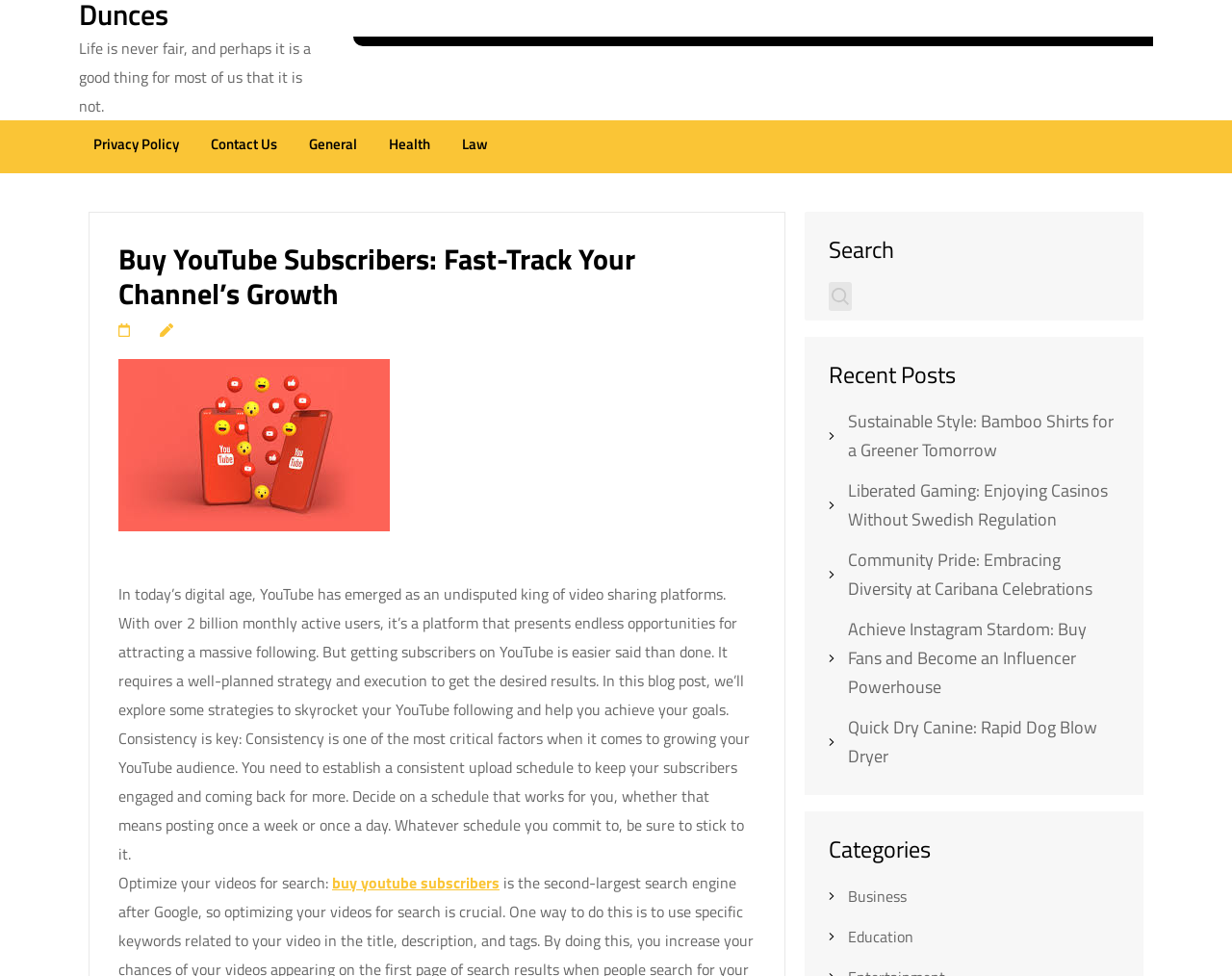Extract the bounding box of the UI element described as: "buy youtube subscribers".

[0.27, 0.893, 0.405, 0.916]